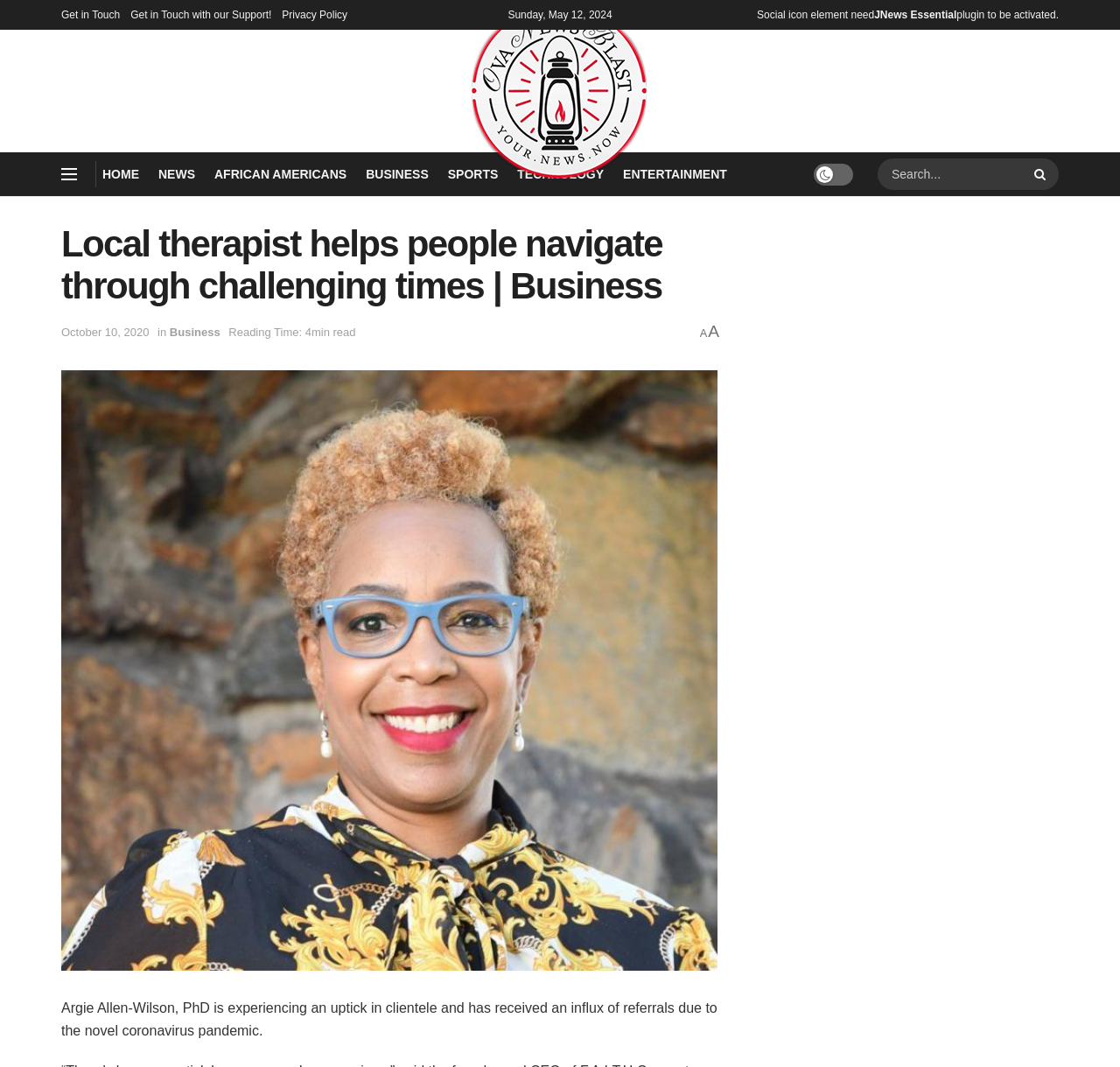Write an exhaustive caption that covers the webpage's main aspects.

The webpage appears to be a news article about a local therapist helping people navigate through challenging times, specifically during the COVID-19 pandemic. 

At the top of the page, there are several links, including "Get in Touch", "Get in Touch with our Support!", and "Privacy Policy", which are aligned horizontally. Below these links, there is a date "Sunday, May 12, 2024" and some social media icons. 

On the left side of the page, there is a navigation menu with links to different sections, including "HOME", "NEWS", "AFRICAN AMERICANS", "BUSINESS", "SPORTS", "TECHNOLOGY", and "ENTERTAINMENT". 

Next to the navigation menu, there is a search bar with a magnifying glass icon. 

The main content of the page is an article with a heading "Local therapist helps people navigate through challenging times | Business". The article has a link to the publication date "October 10, 2020" and a category label "Business". There is also a reading time indicator "4min read". 

The article features an image, which is likely a photo of the therapist, Argie Allen-Wilson, PhD. The image takes up a significant portion of the page. 

The article text describes how Argie Allen-Wilson, PhD is experiencing an increase in clients and referrals due to the COVID-19 pandemic.